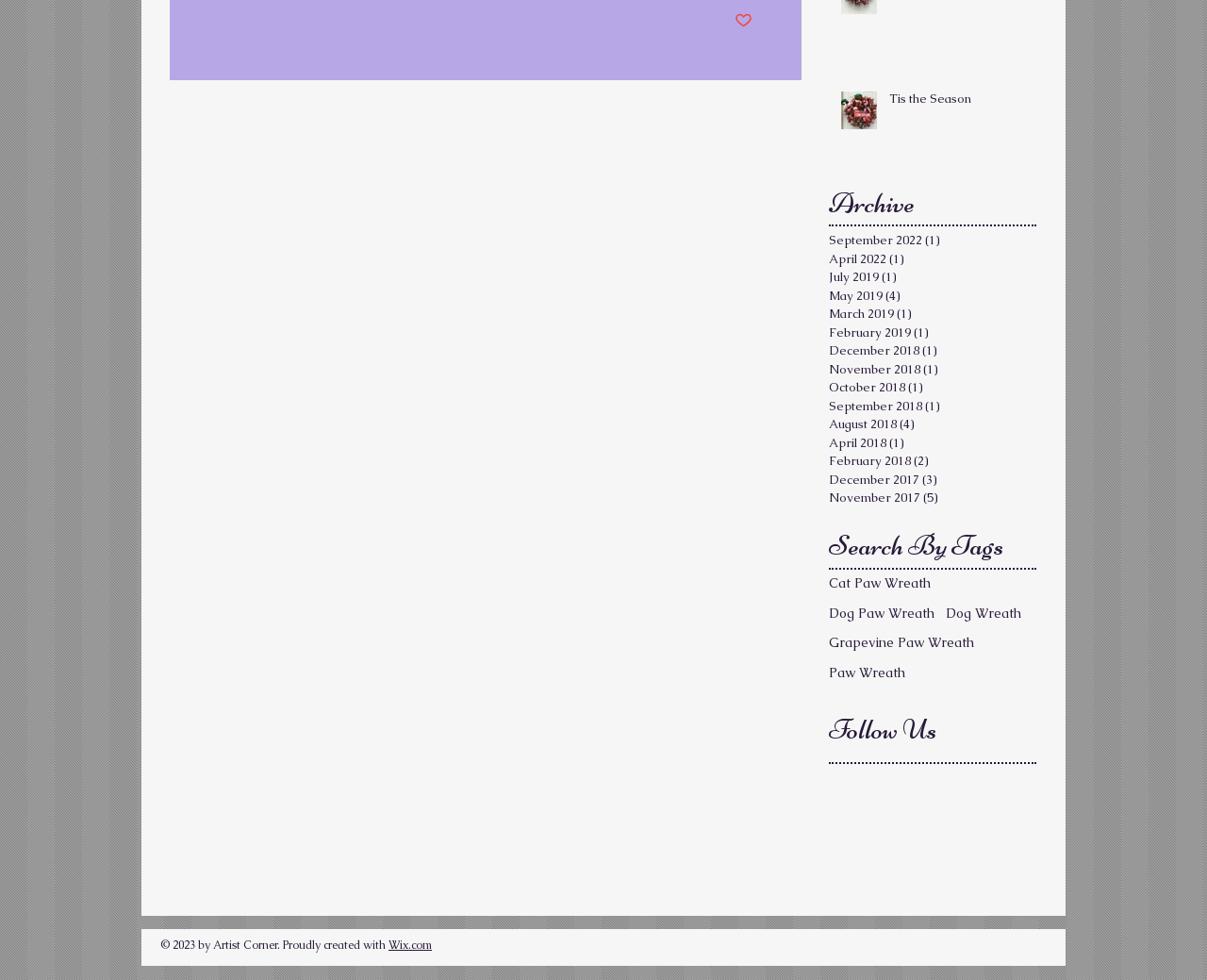Predict the bounding box of the UI element that fits this description: "September 2018 (1) 1 post".

[0.687, 0.405, 0.851, 0.424]